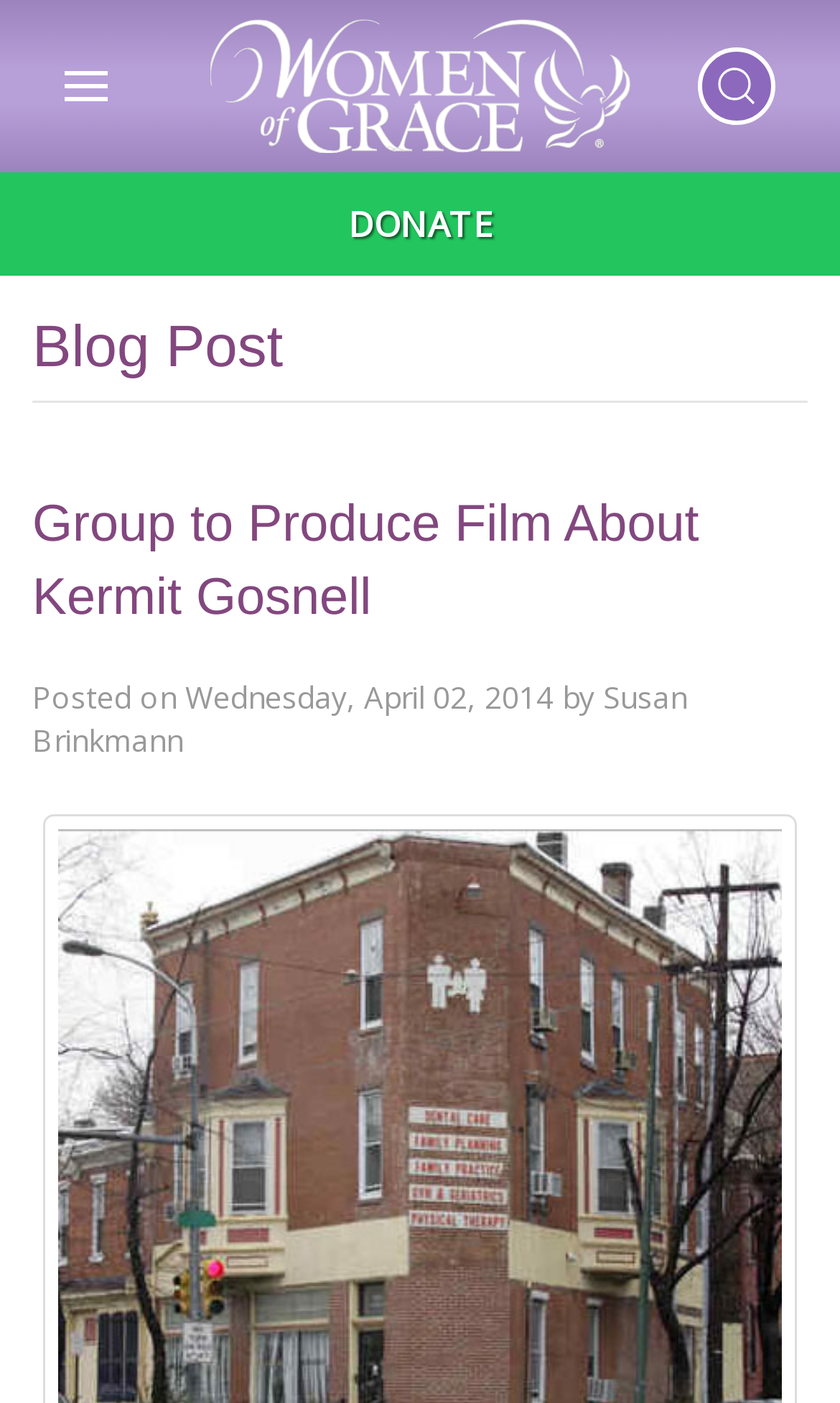What is the date of the blog post?
Please provide a single word or phrase as your answer based on the image.

Wednesday, April 02, 2014